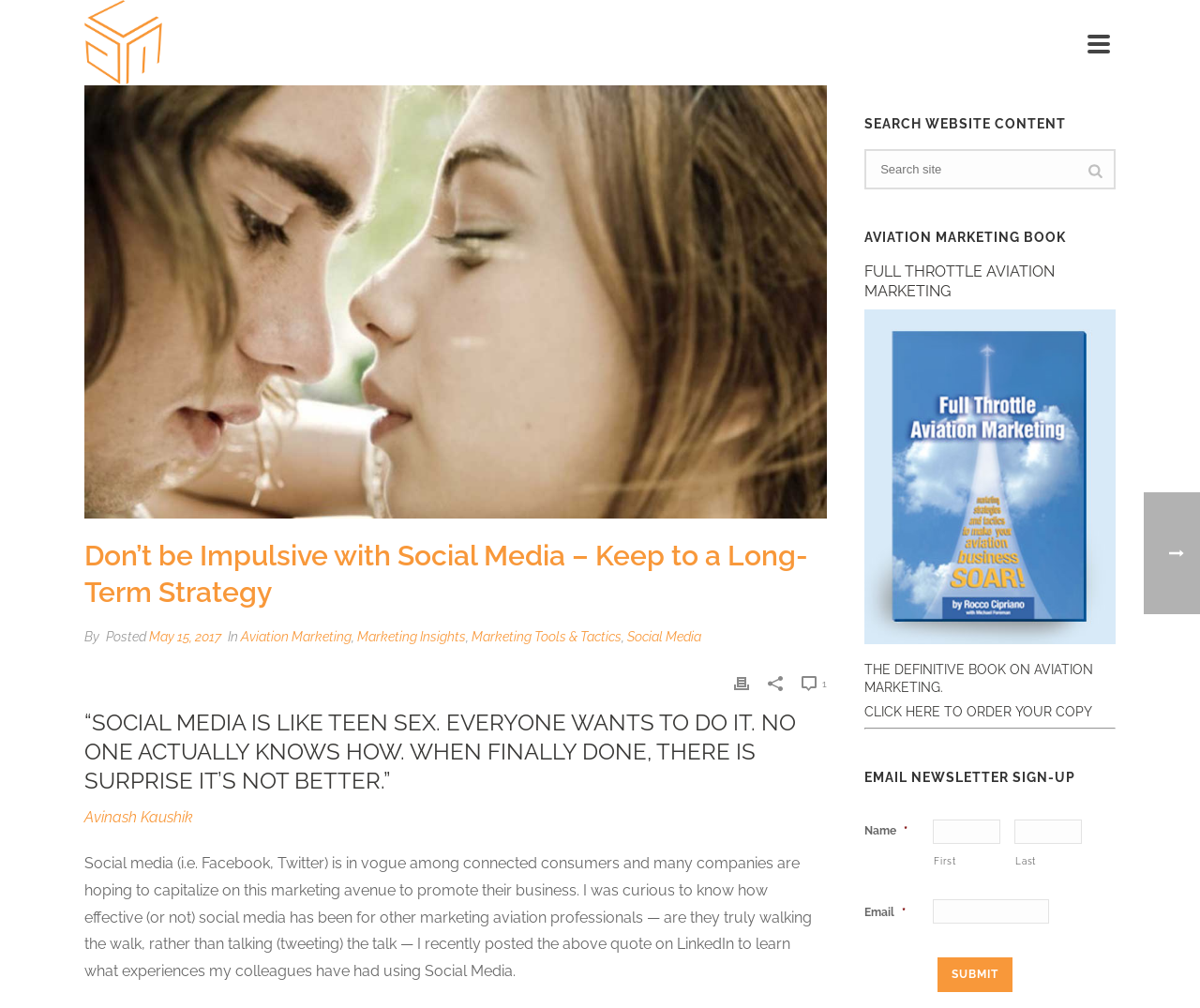Provide an in-depth caption for the webpage.

This webpage appears to be a blog post or article discussing the importance of having a long-term strategy for social media marketing in the aviation industry. 

At the top of the page, there is a logo or image related to "Marketing Solutions for Aviation" on the left side, accompanied by a link with no text. Below this, there is a heading that reads "Don't be Impulsive with Social Media - Keep to a Long-Term Strategy". 

To the right of the heading, there is an image, likely a profile picture or avatar, and a timestamp indicating when the article was posted, along with the categories "Aviation Marketing", "Marketing Insights", "Marketing Tools & Tactics", and "Social Media". 

Further down, there is a quote about social media, attributed to Avinash Kaushik, followed by a block of text discussing the effectiveness of social media marketing in the aviation industry. 

On the right side of the page, there is a search bar with a button, allowing users to search the website's content. Below this, there is a section promoting a book titled "Full Throttle Aviation Marketing", with an image of the book cover and a link to order a copy. 

Further down, there is a section for signing up for an email newsletter, with fields for entering one's name and email address, and a submit button. 

Throughout the page, there are several images, some of which appear to be decorative or icons, while others are related to the content of the page.